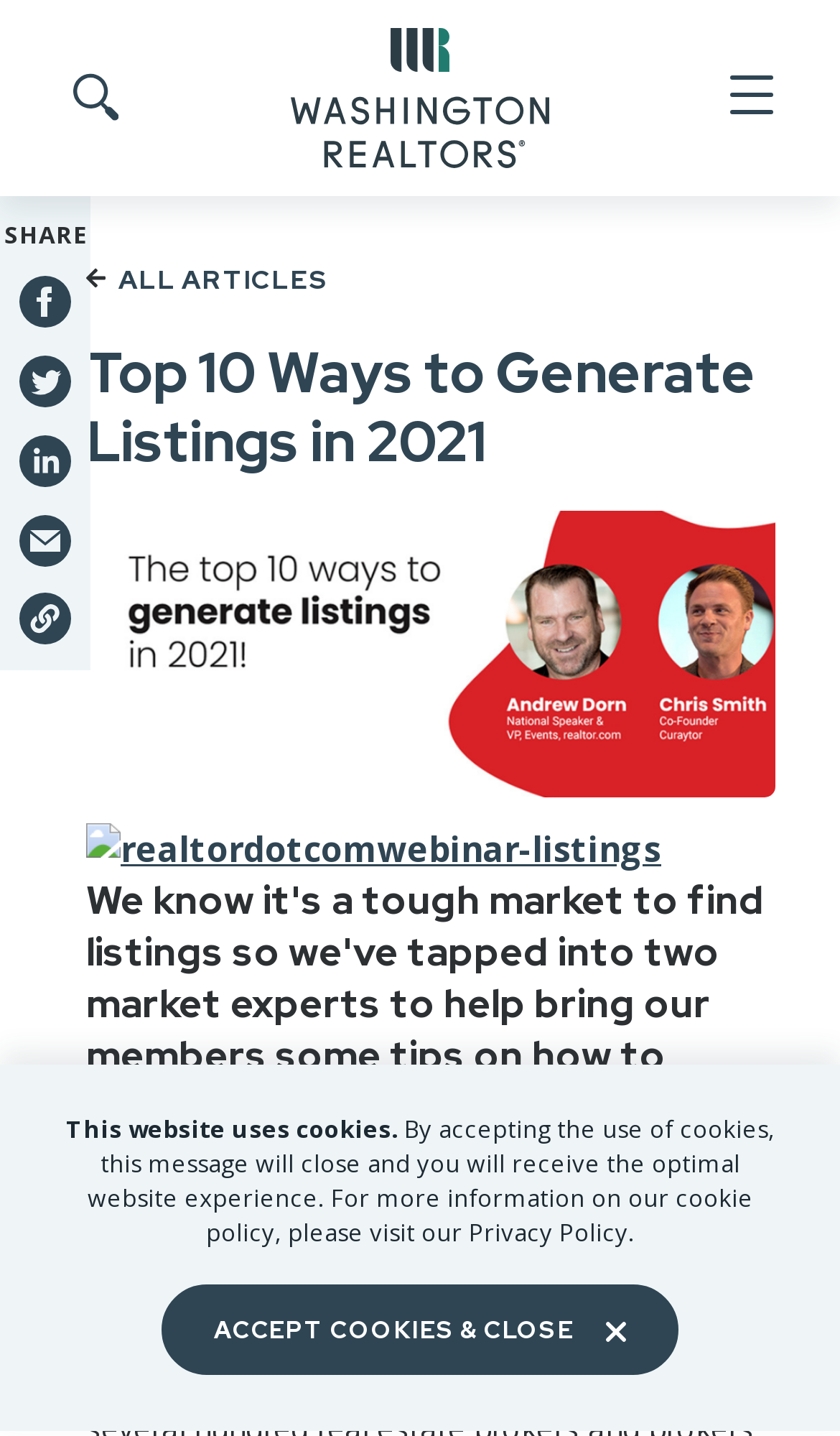Pinpoint the bounding box coordinates of the element you need to click to execute the following instruction: "Share on Facebook". The bounding box should be represented by four float numbers between 0 and 1, in the format [left, top, right, bottom].

[0.023, 0.19, 0.085, 0.229]